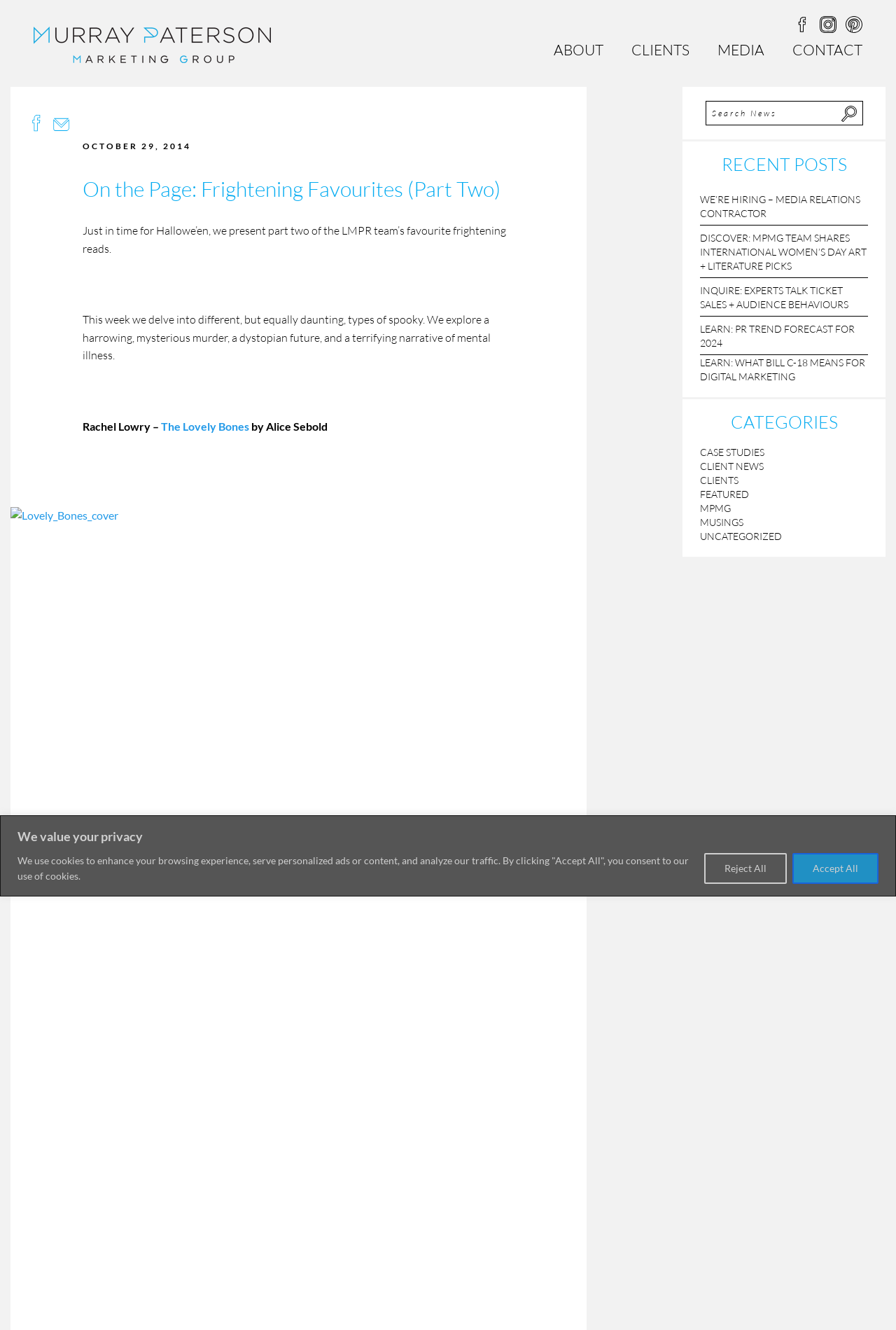Locate the bounding box coordinates of the clickable region to complete the following instruction: "Click the 'CLIENTS' link."

[0.689, 0.026, 0.785, 0.049]